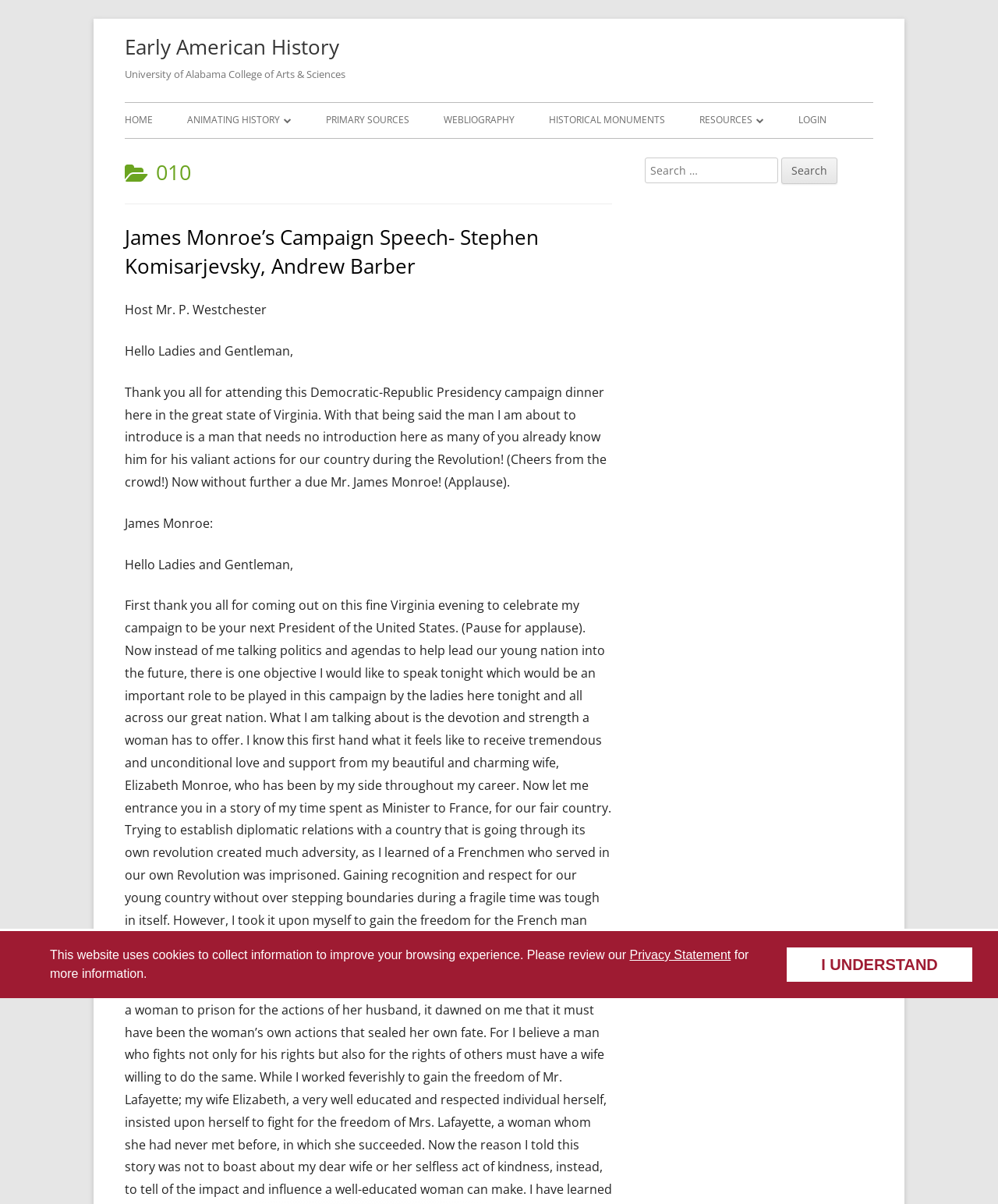Pinpoint the bounding box coordinates of the element to be clicked to execute the instruction: "go to home page".

[0.125, 0.086, 0.153, 0.114]